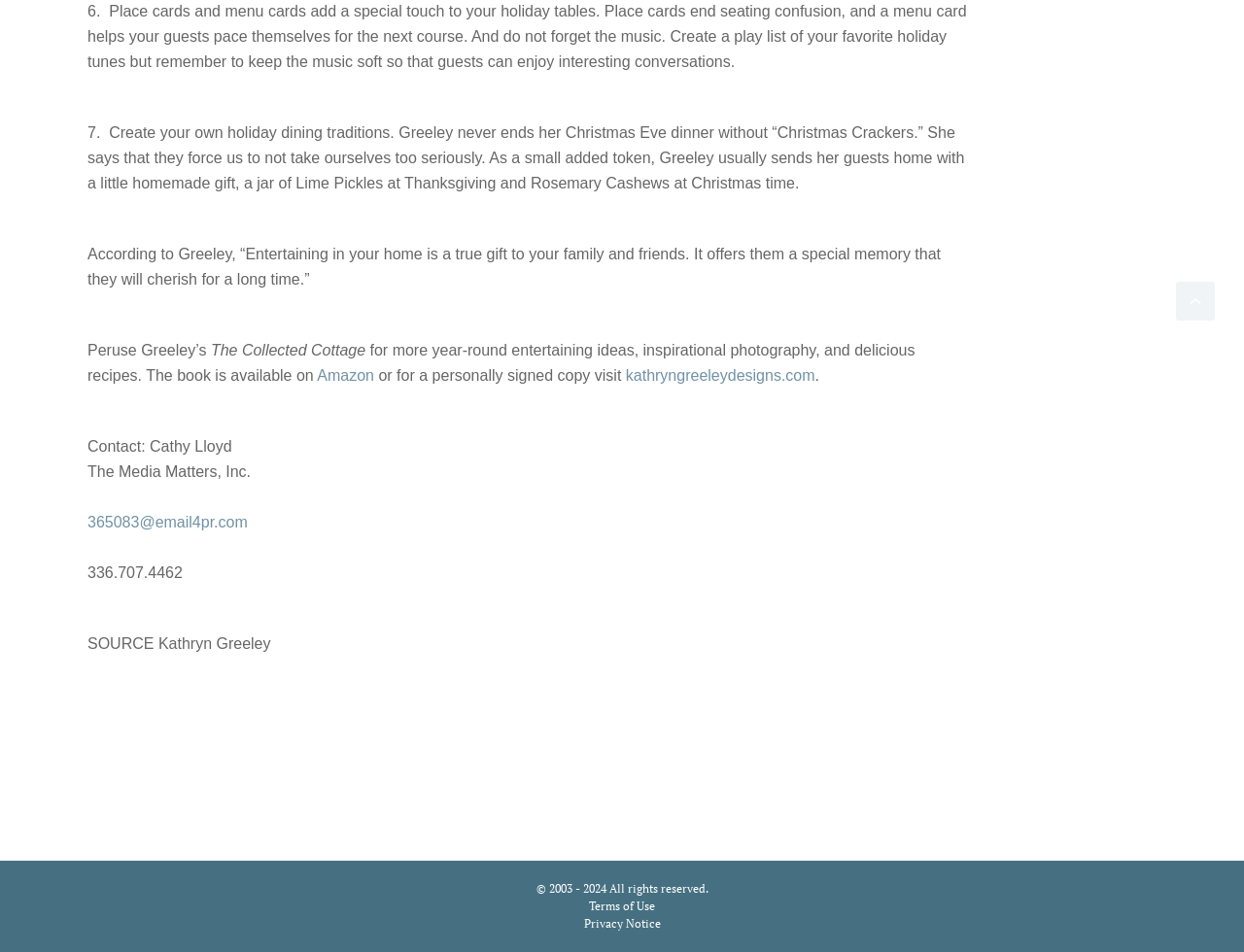What is the author's name of the book 'The Collected Cottage'?
Provide a one-word or short-phrase answer based on the image.

Kathryn Greeley